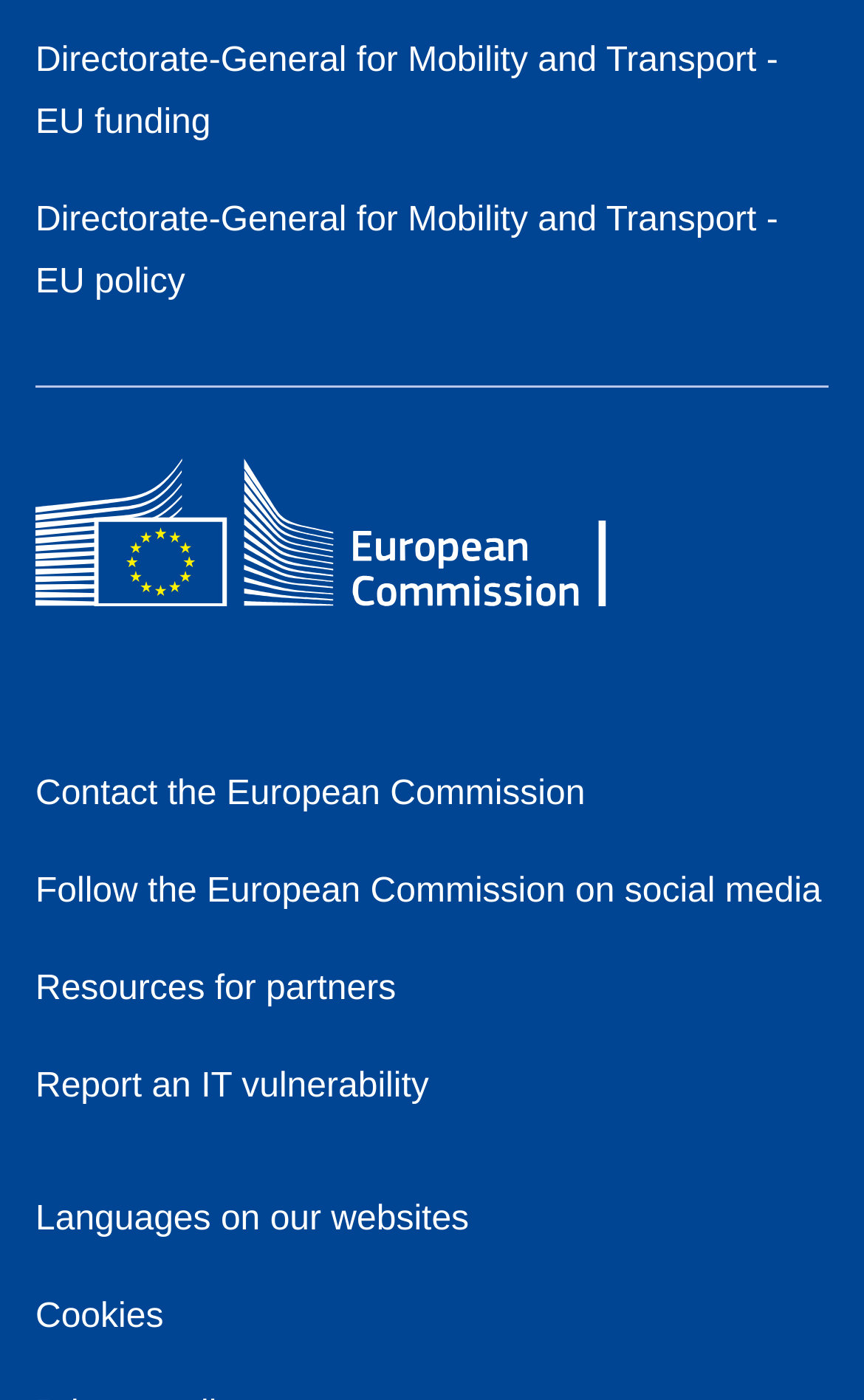How many links are on the top of the page?
Using the details from the image, give an elaborate explanation to answer the question.

I counted the number of links at the top of the page, starting from 'Directorate-General for Mobility and Transport - EU funding' to 'Cookies', and found a total of 9 links.